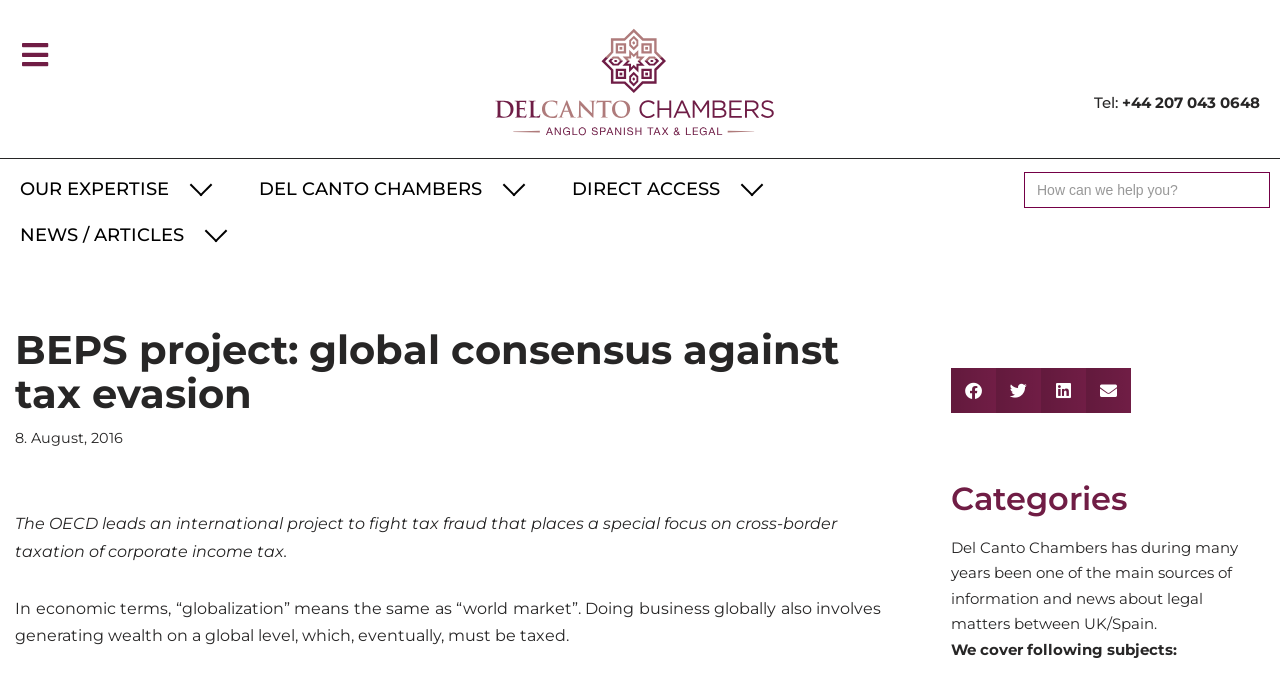Find the bounding box coordinates for the HTML element described as: "aria-label="Share on linkedin"". The coordinates should consist of four float values between 0 and 1, i.e., [left, top, right, bottom].

[0.813, 0.539, 0.848, 0.605]